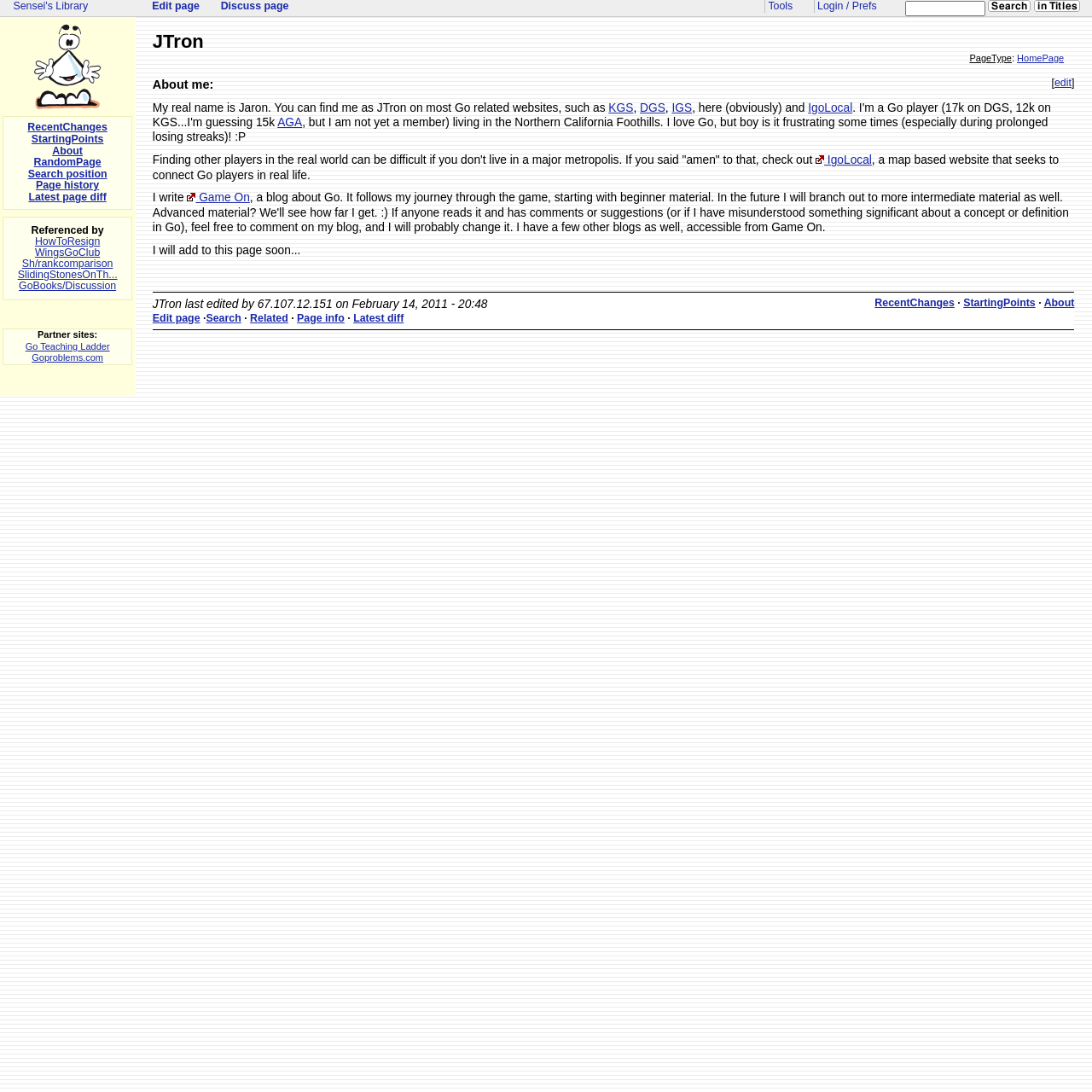Please find the bounding box coordinates of the element that must be clicked to perform the given instruction: "Browse the 'LIFESTYLE' category". The coordinates should be four float numbers from 0 to 1, i.e., [left, top, right, bottom].

None